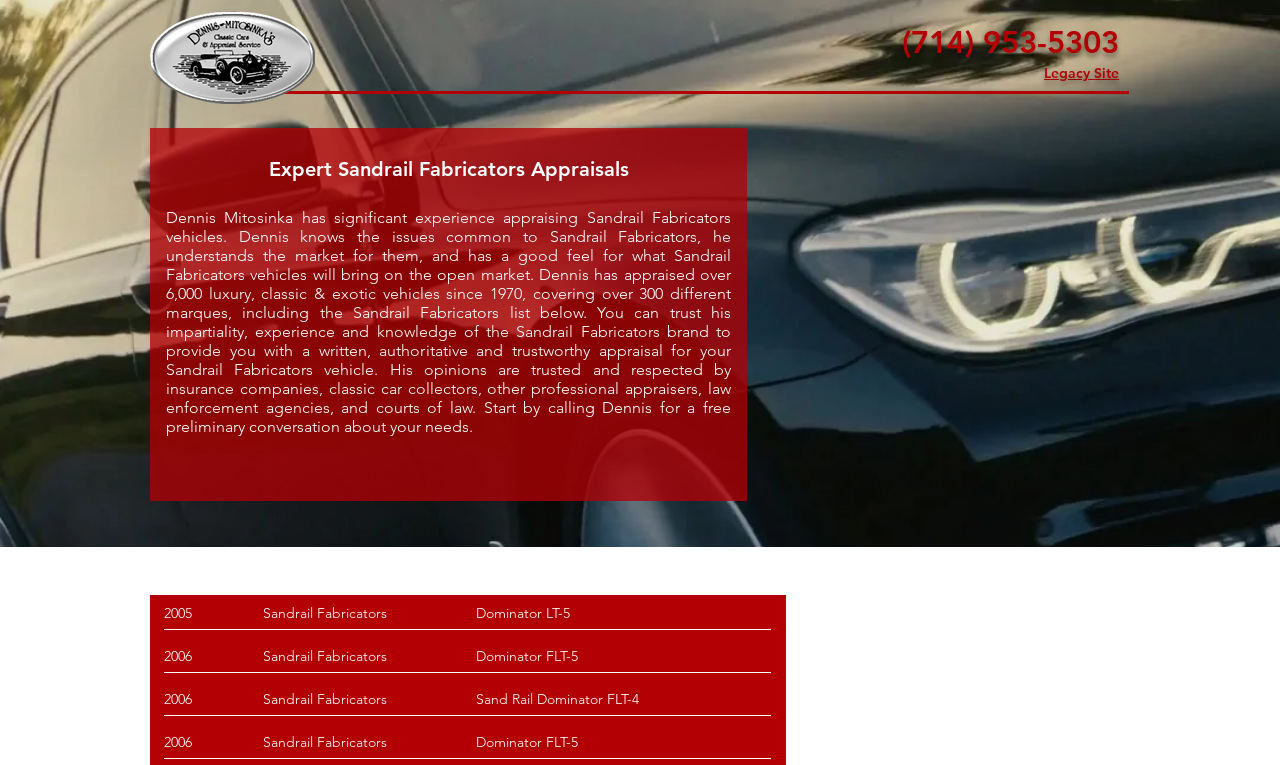What is the name of the appraiser mentioned on the webpage?
Refer to the image and provide a detailed answer to the question.

The name 'Dennis Mitosinka' is mentioned in a StaticText element with a bounding box coordinate of [0.13, 0.272, 0.571, 0.57] as the person who has significant experience appraising Sandrail Fabricators vehicles.